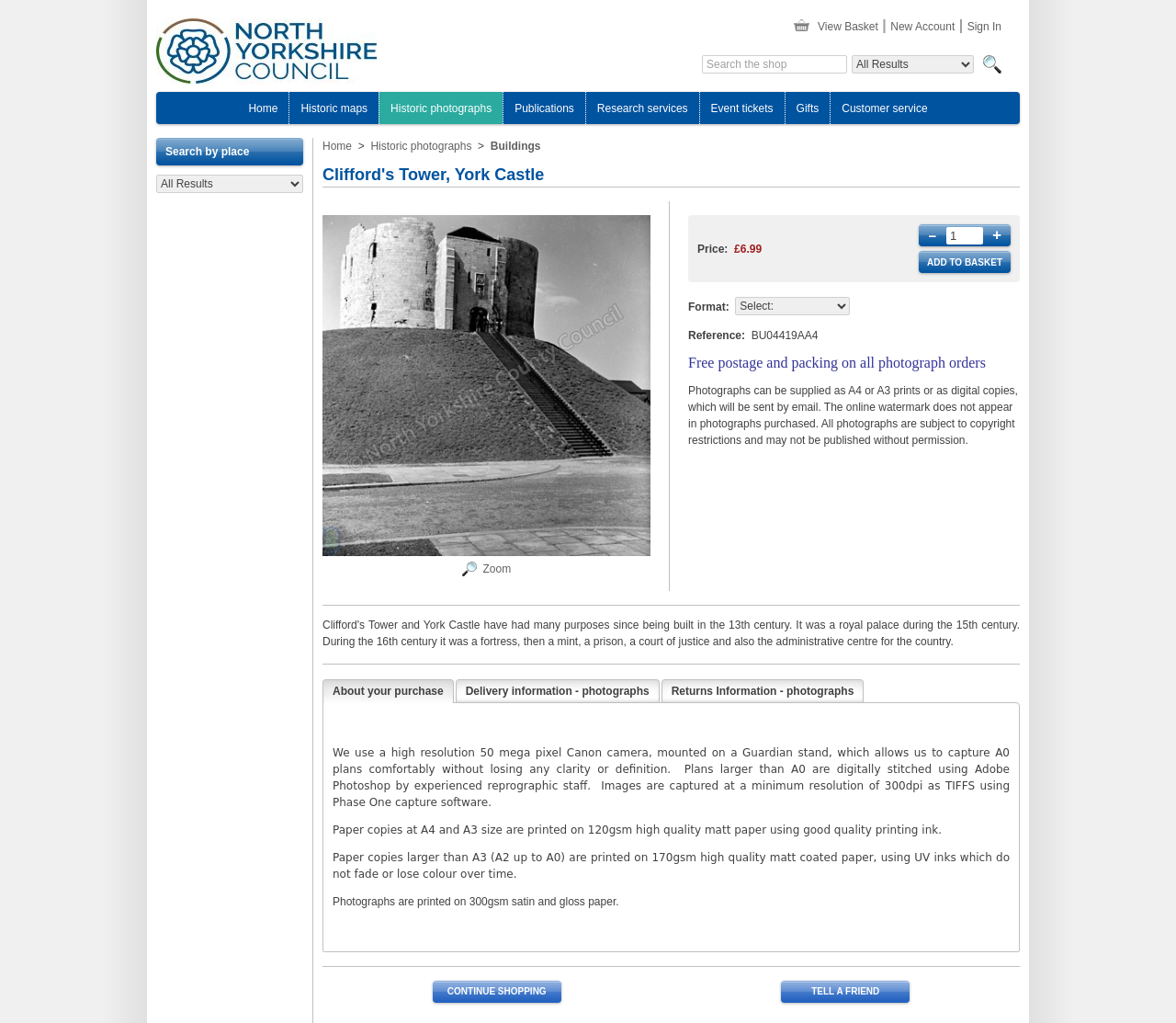Please locate the bounding box coordinates of the element that should be clicked to complete the given instruction: "Click Home".

[0.274, 0.137, 0.299, 0.149]